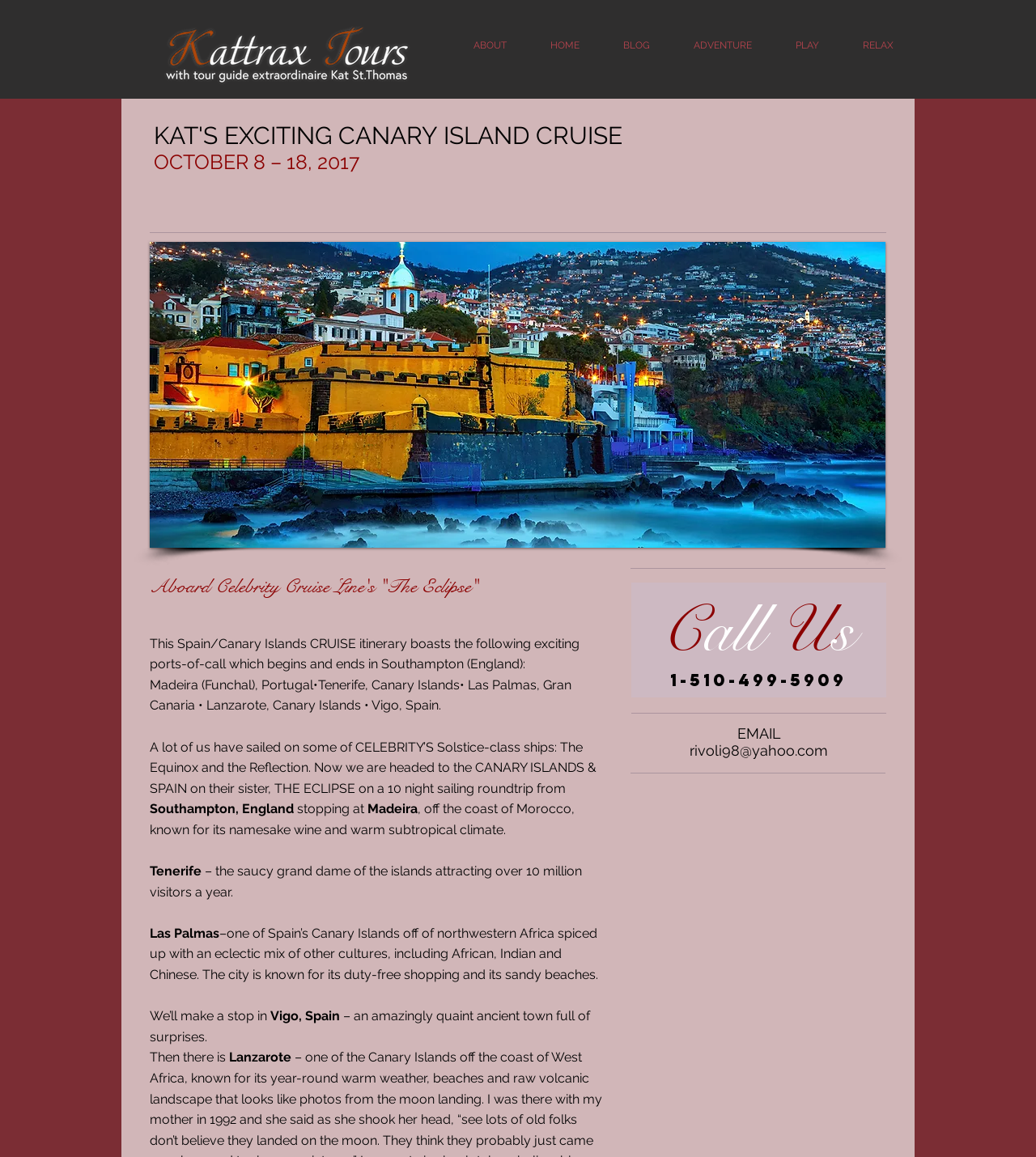Please give a one-word or short phrase response to the following question: 
What type of cruise is being offered?

Canary Island Cruise